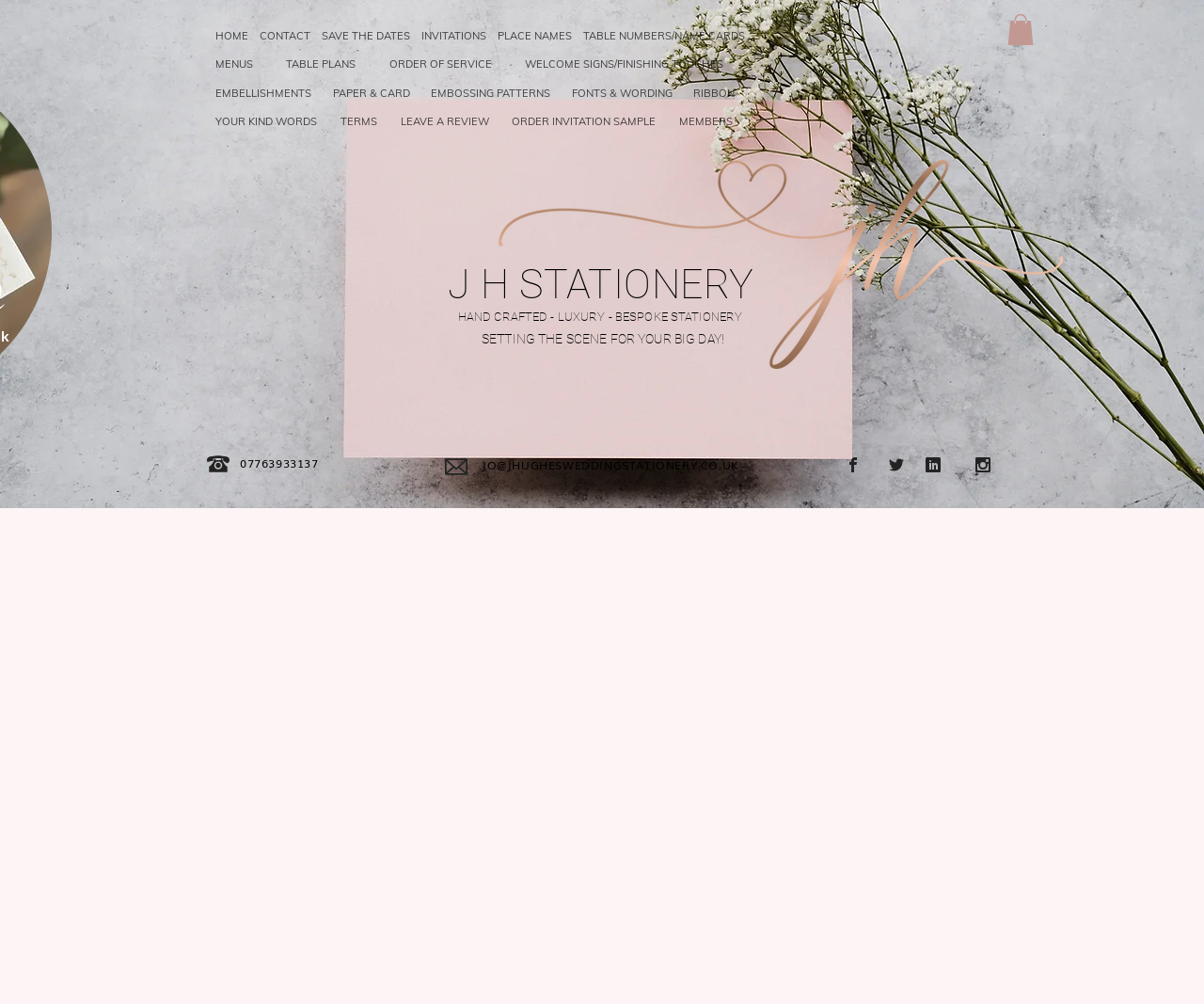What is the email address of the company? Look at the image and give a one-word or short phrase answer.

JO@JHUGHESWEDDINGSTATIONERY.CO.UK